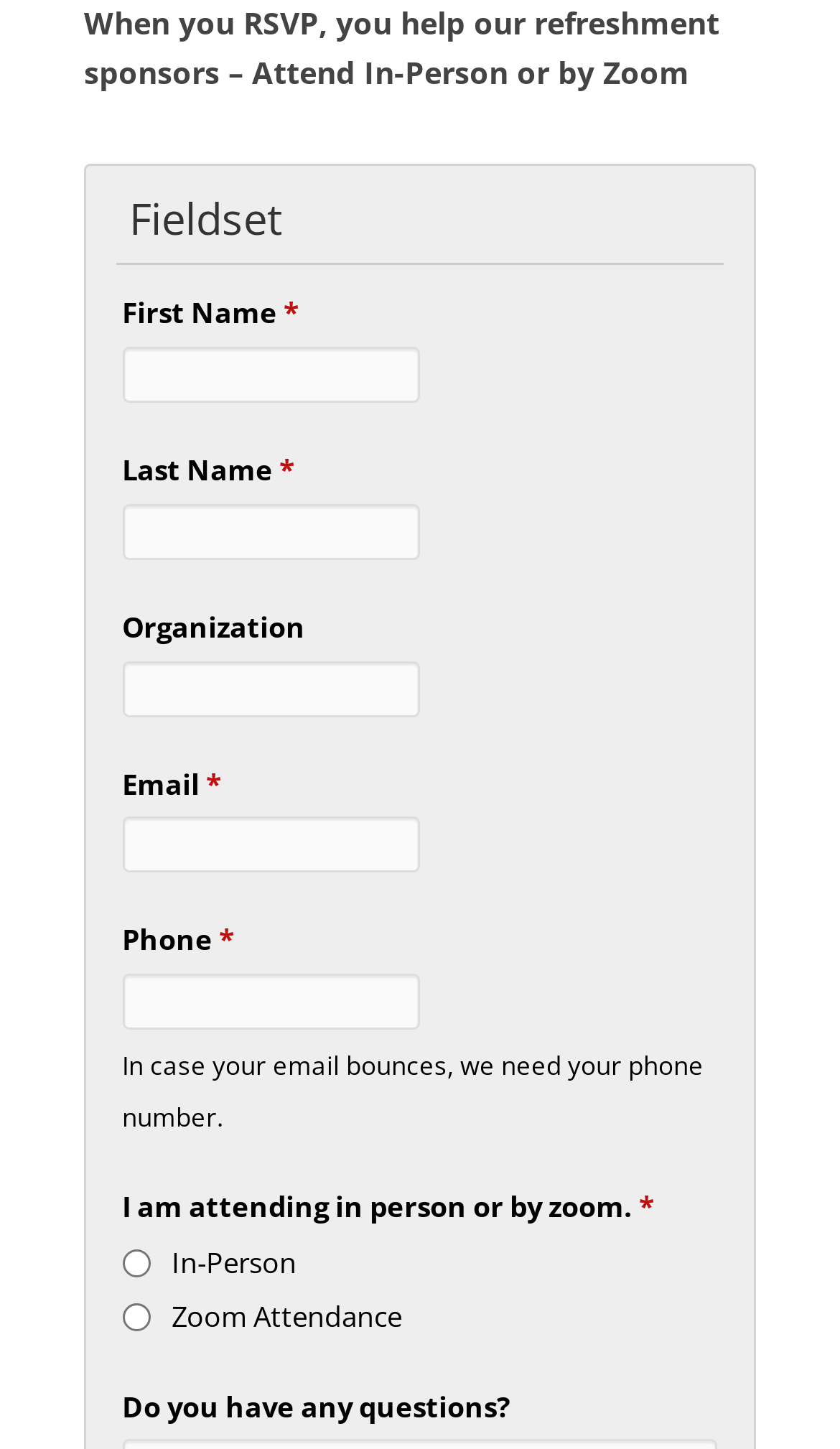What is required to fill in the form?
Carefully analyze the image and provide a thorough answer to the question.

The required fields to fill in the form are First Name, Last Name, Email, and Phone, as indicated by the asterisk symbol next to each of these fields.